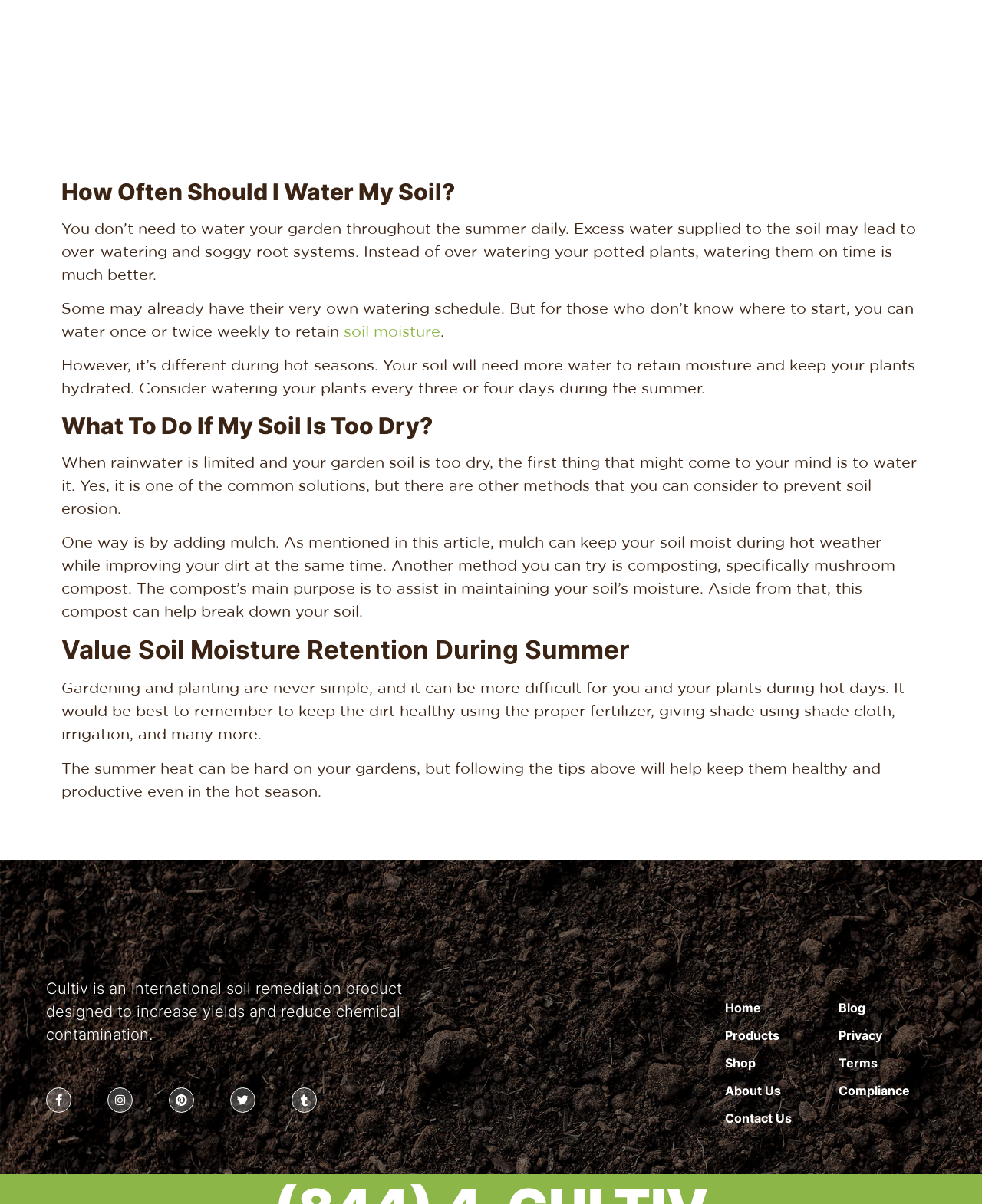Please find the bounding box coordinates of the section that needs to be clicked to achieve this instruction: "Click the 'Blog' link".

[0.854, 0.829, 0.953, 0.845]